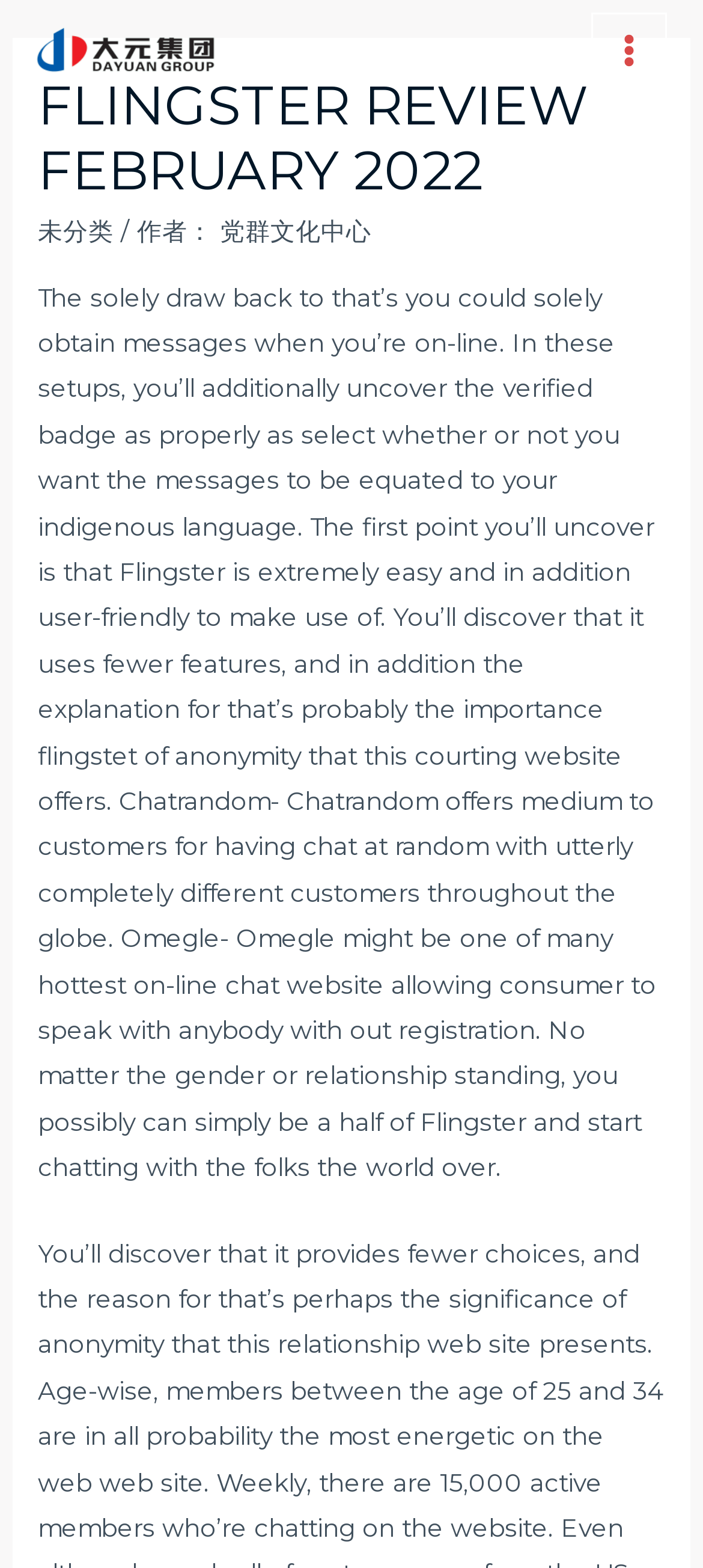Determine the bounding box coordinates for the UI element matching this description: "党群文化中心".

[0.313, 0.138, 0.528, 0.156]